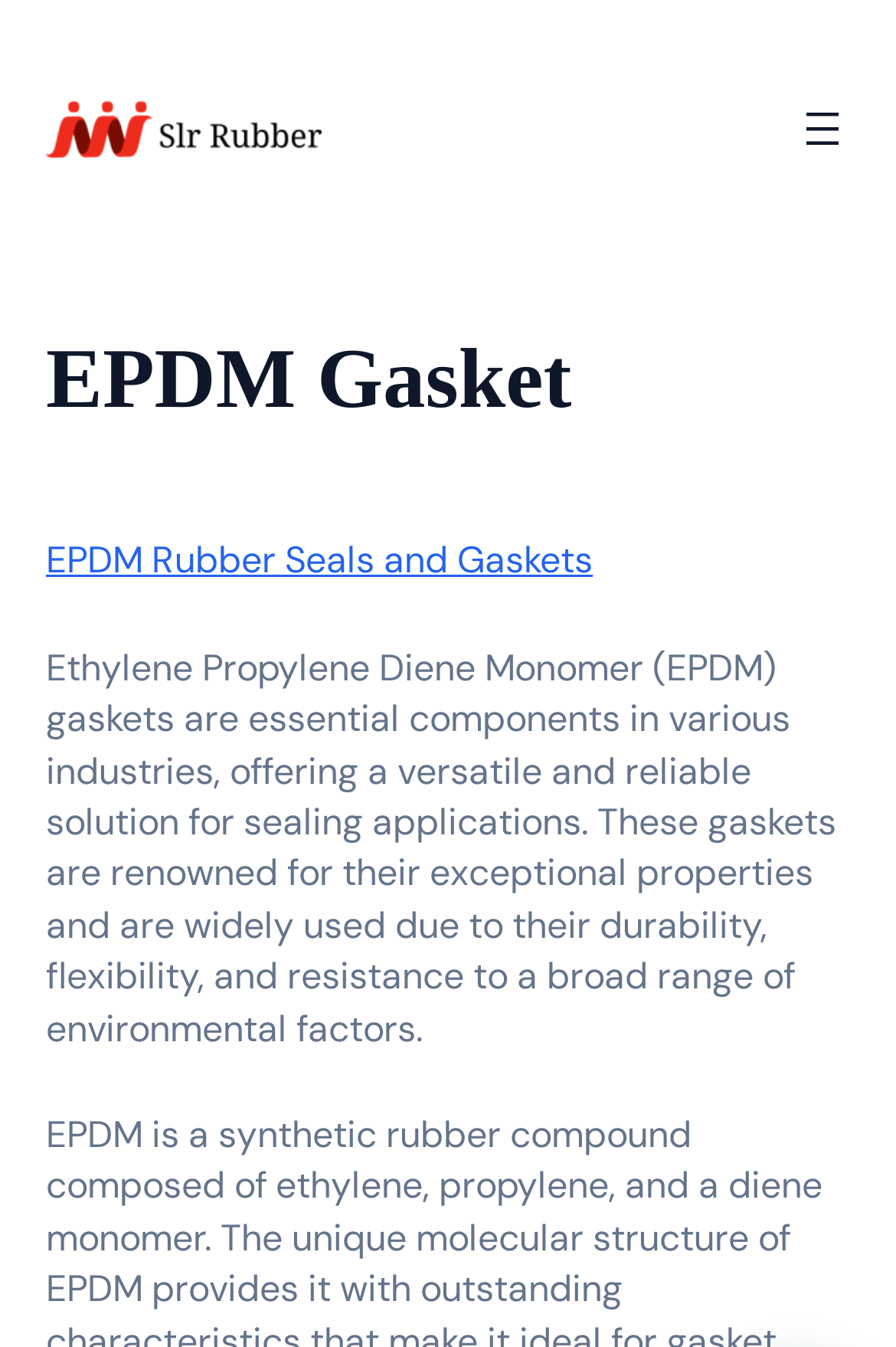Using the information from the screenshot, answer the following question thoroughly:
What is the position of the navigation menu?

By analyzing the bounding box coordinates of the navigation element, specifically [0.782, 0.076, 0.949, 0.117], it can be inferred that the navigation menu is located at the top-right section of the webpage.